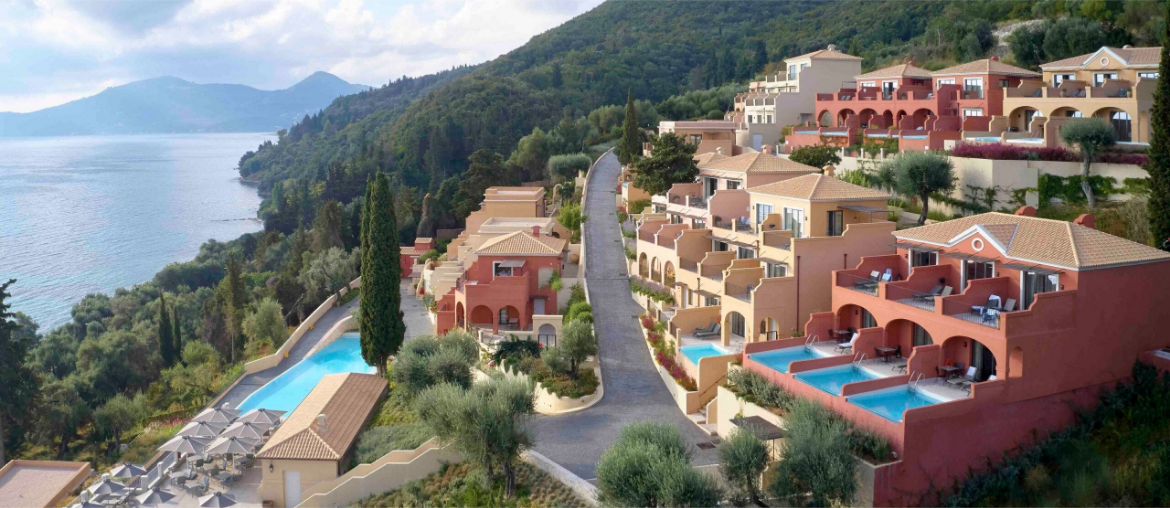Describe all the elements and aspects of the image comprehensively.

The image showcases a stunning aerial view of MarBella Nido Suite Hotel & Villas, set against the captivating backdrop of the Greek landscape. The hotel is nestled on a hillside, highlighting its elegant architecture that features a blend of vibrant red and beige tones. Inviting private pools are visible on balconies, offering guests a serene spot to relax while enjoying spectacular views of the calm turquoise sea and lush surrounding greenery. The winding path leads through well-manicured gardens, flanked by olive trees, enhancing the tranquil and romantic atmosphere. In the distance, rolling hills and mountains complete the idyllic setting, creating a perfect destination for a luxurious and intimate getaway.